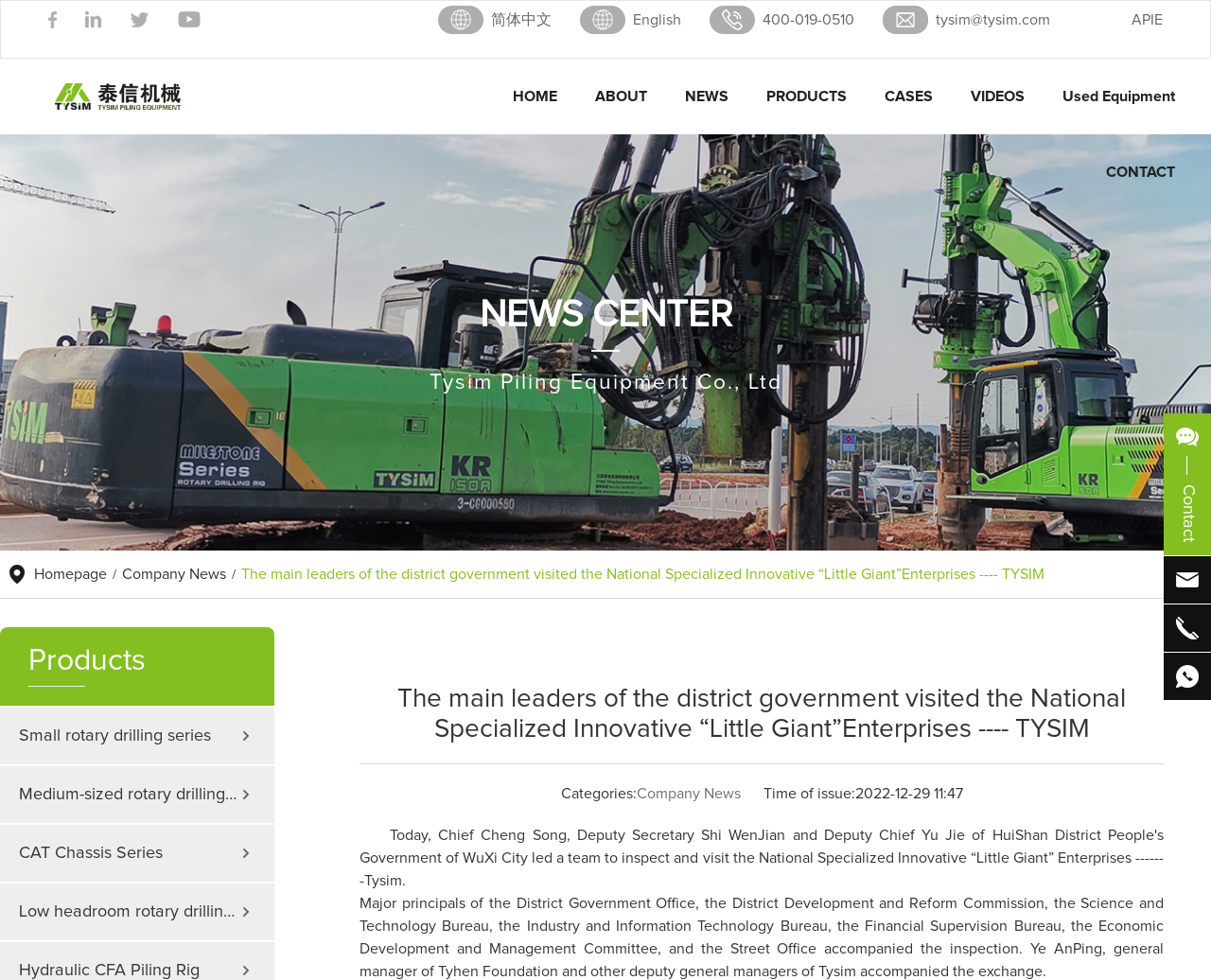Specify the bounding box coordinates (top-left x, top-left y, bottom-right x, bottom-right y) of the UI element in the screenshot that matches this description: APIE

[0.891, 0.001, 0.96, 0.04]